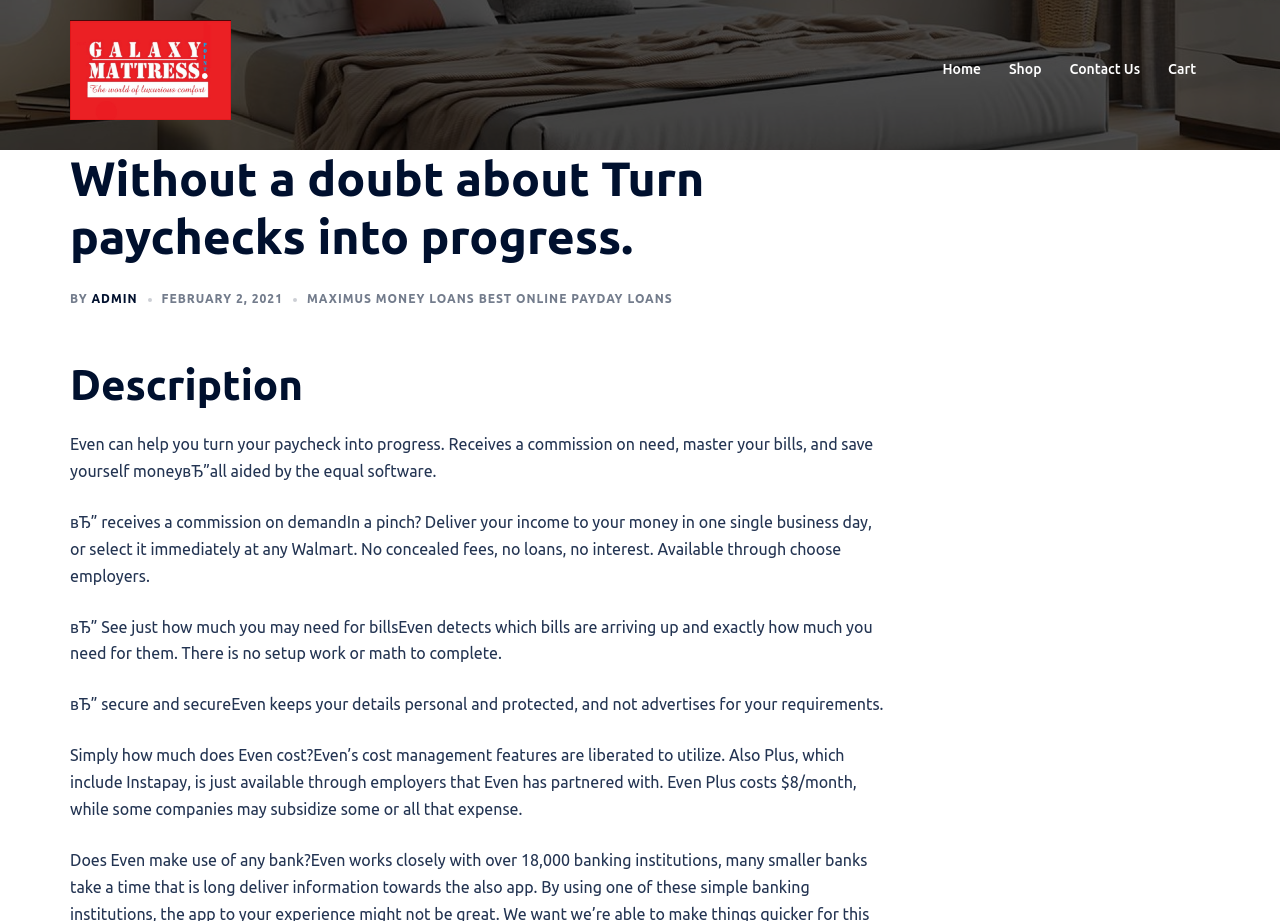What is the name of the website?
Using the visual information, answer the question in a single word or phrase.

Galaxy Mattress Point